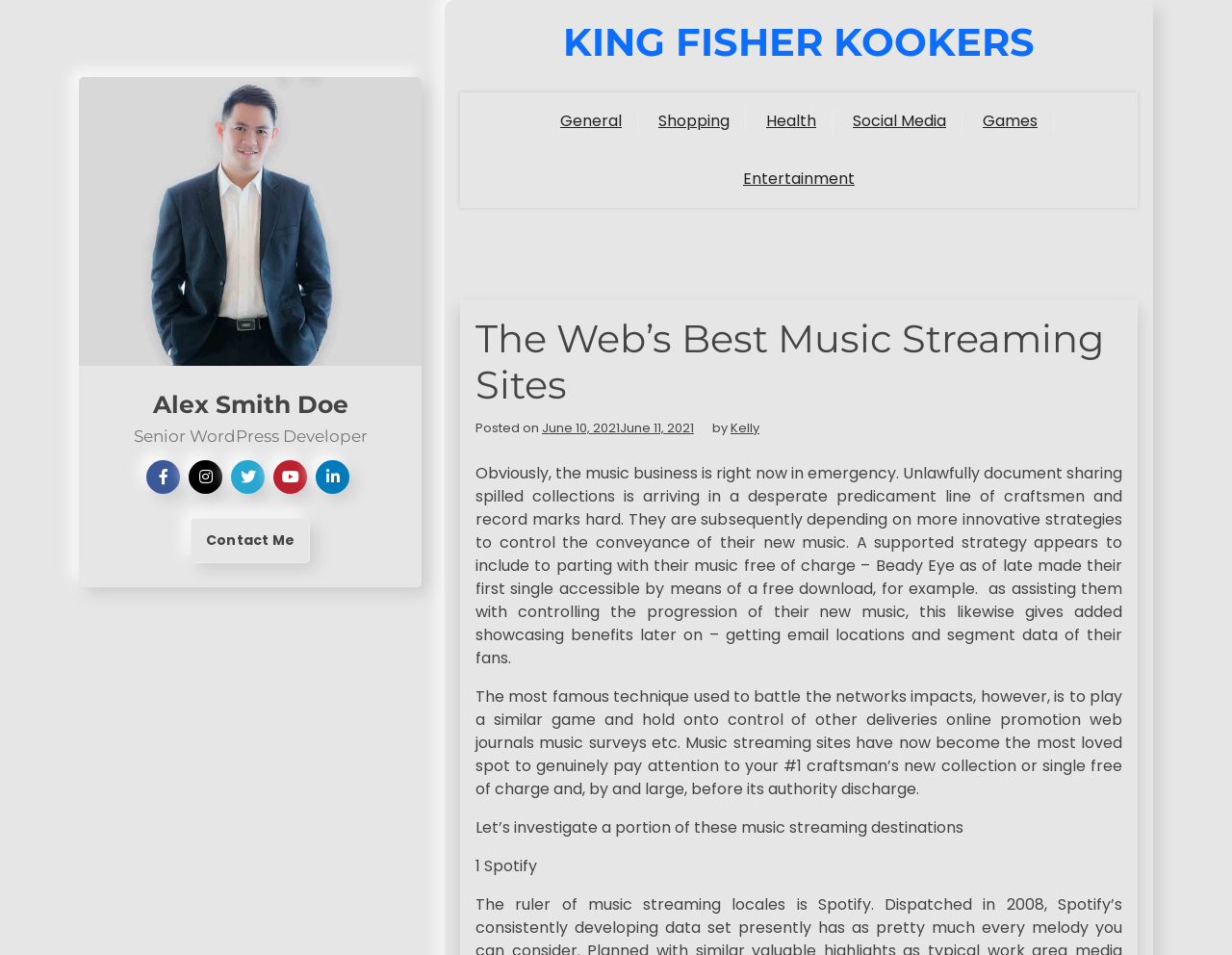Given the element description, predict the bounding box coordinates in the format (top-left x, top-left y, bottom-right x, bottom-right y). Make sure all values are between 0 and 1. Here is the element description: Games

[0.786, 0.1, 0.854, 0.154]